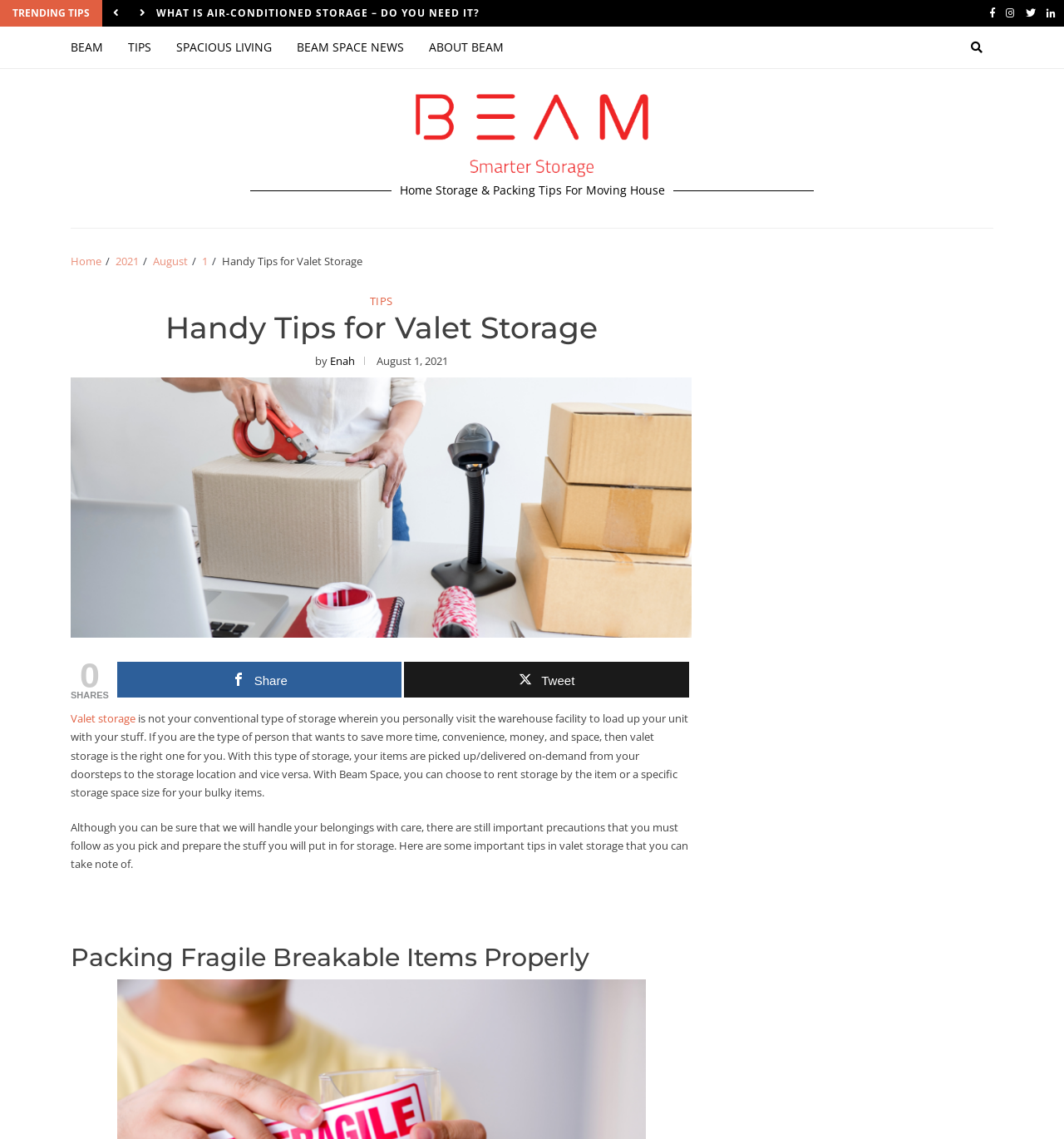What is the main benefit of using valet storage?
Please answer using one word or phrase, based on the screenshot.

Convenience